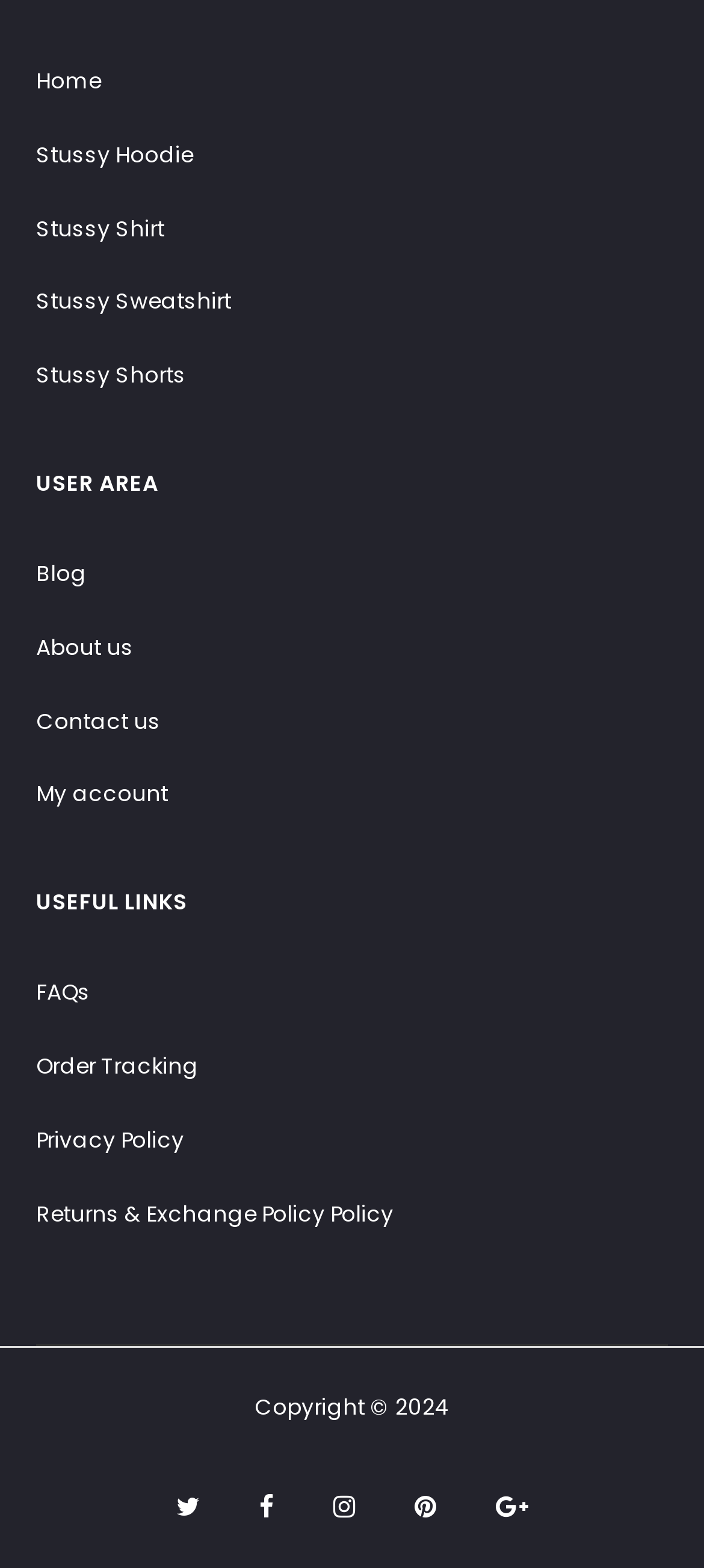Locate the bounding box coordinates of the clickable region necessary to complete the following instruction: "go to home page". Provide the coordinates in the format of four float numbers between 0 and 1, i.e., [left, top, right, bottom].

[0.051, 0.042, 0.144, 0.061]